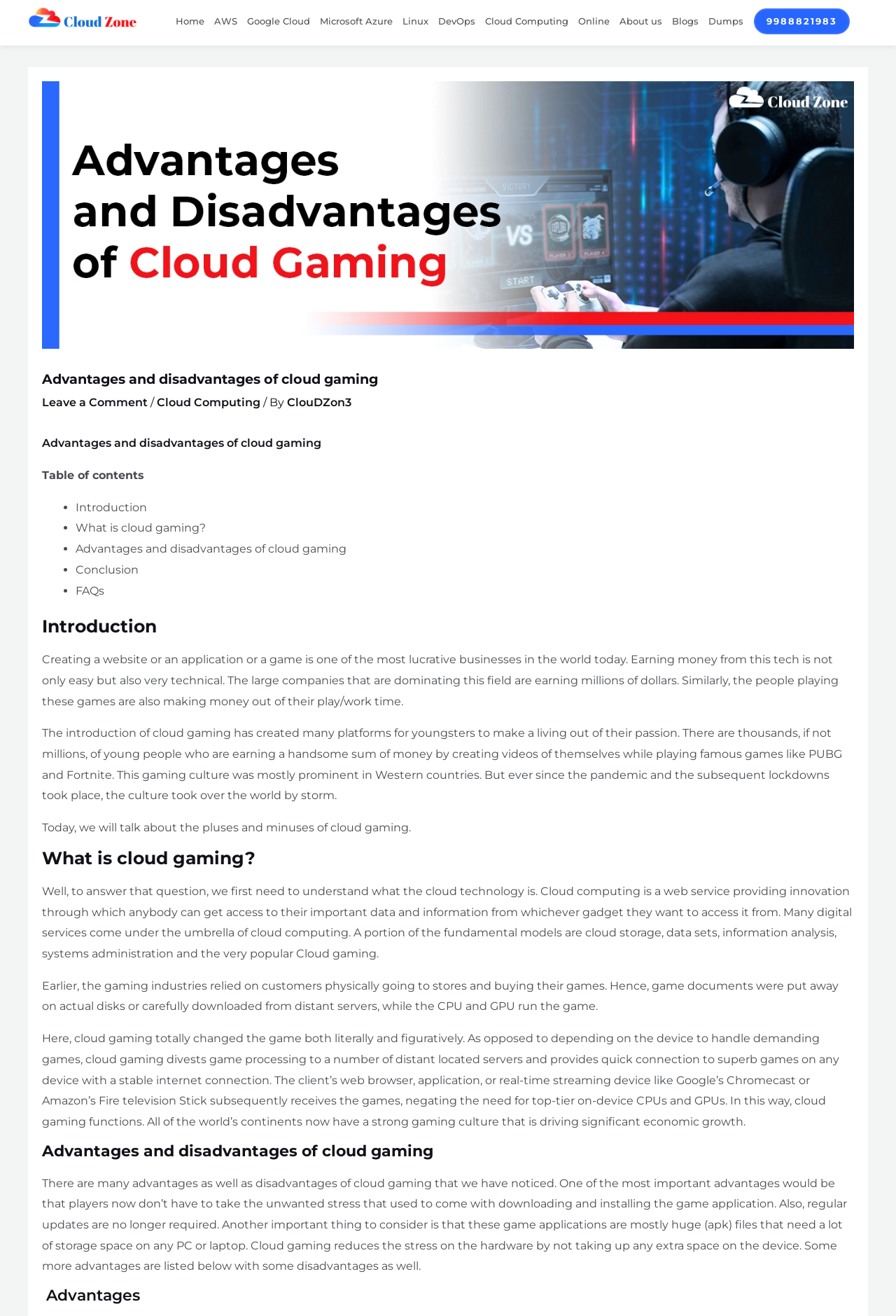Generate an in-depth caption that captures all aspects of the webpage.

This webpage is about the advantages and disadvantages of cloud gaming. At the top left corner, there is a link to a "cloud computing course in Chandigarh" with an accompanying image. On the top right corner, there is a phone number "9988821983" displayed prominently.

Below the phone number, there is a header section with an image, a heading that reads "Advantages and disadvantages of cloud gaming", and a link to "Leave a Comment". The author's name "ClouDZon3" is displayed next to the heading.

The main content of the webpage is divided into sections, including "Introduction", "What is cloud gaming?", "Advantages and disadvantages of cloud gaming", and "Conclusion". Each section has a heading and a brief description.

In the "Introduction" section, there is a brief overview of the gaming industry and how cloud gaming has created new opportunities for youngsters to make a living out of their passion.

The "What is cloud gaming?" section explains the concept of cloud computing and how it has changed the gaming industry. It describes how cloud gaming works, allowing users to access games on any device with a stable internet connection without the need for top-tier on-device CPUs and GPUs.

The "Advantages and disadvantages of cloud gaming" section lists the benefits of cloud gaming, including the elimination of the need to download and install game applications, regular updates, and the reduction of stress on hardware. It also mentions some disadvantages, but they are not explicitly stated.

Throughout the webpage, there are several links and images, including a table of contents and a list of FAQs at the bottom.